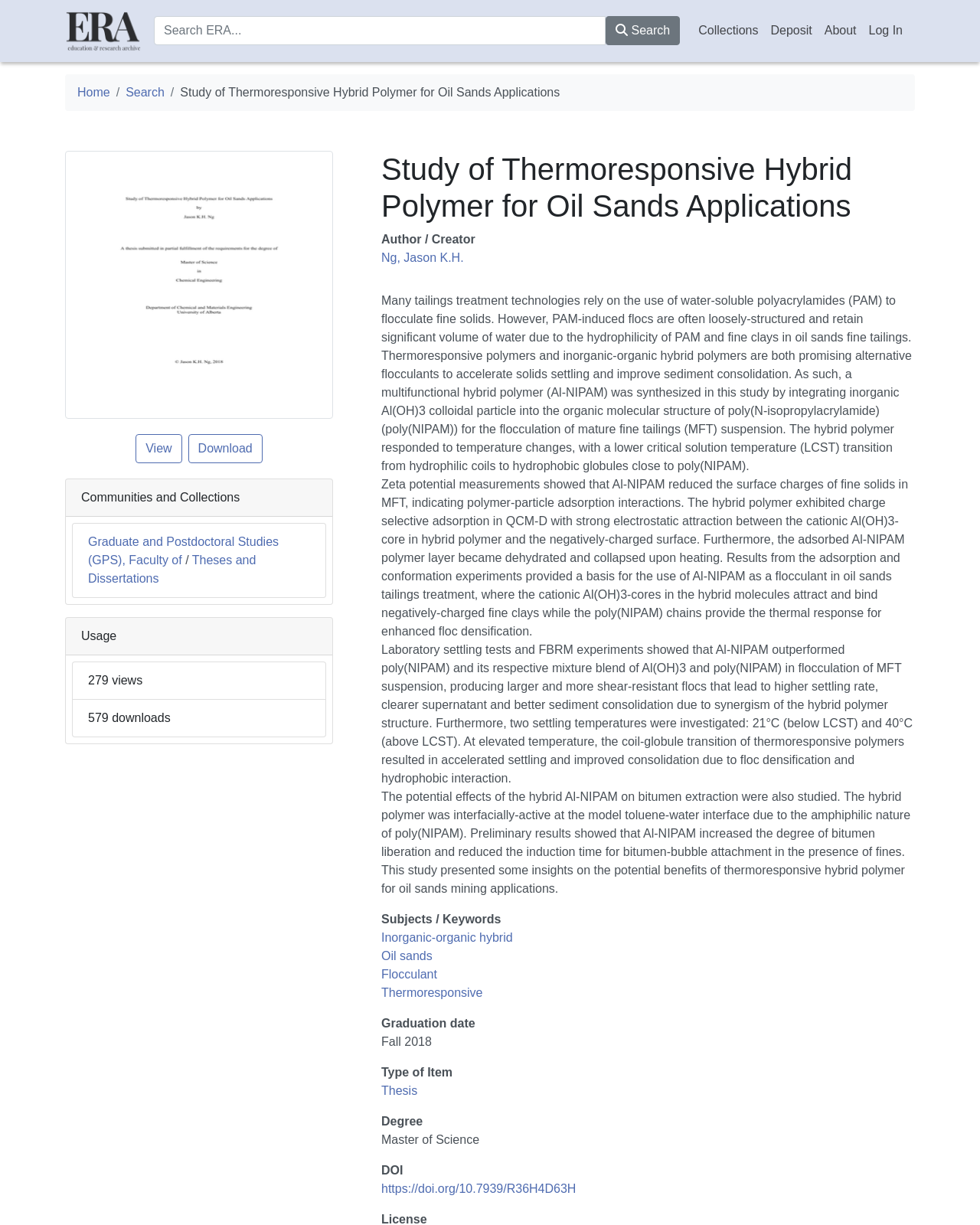Provide the bounding box coordinates of the area you need to click to execute the following instruction: "View this study".

[0.138, 0.354, 0.186, 0.378]